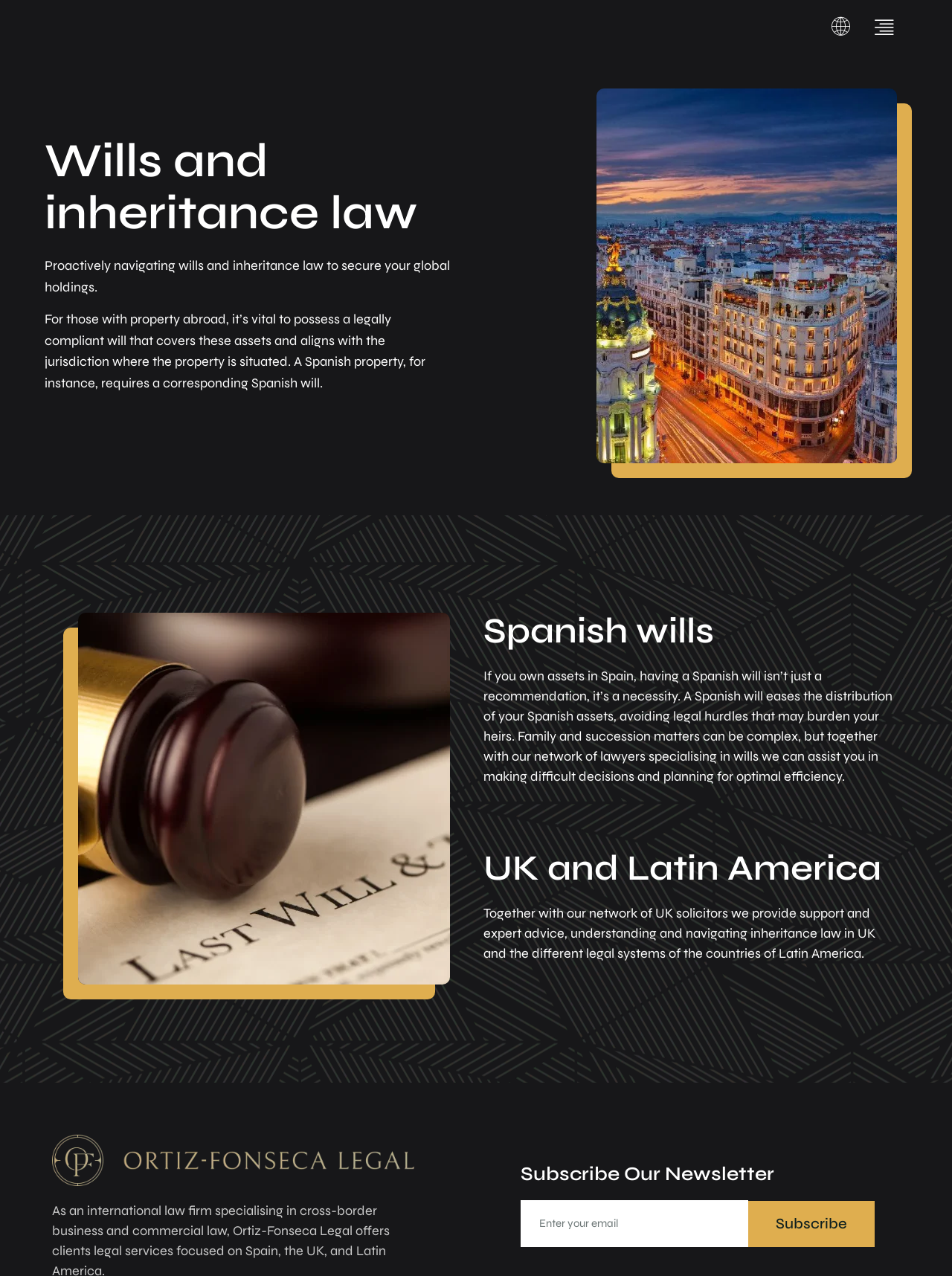Utilize the details in the image to thoroughly answer the following question: What type of law is the webpage focused on?

The webpage is focused on inheritance law because the heading 'Wills and inheritance law' is prominently displayed, and the text discusses the importance of having a legally compliant will that covers assets abroad.